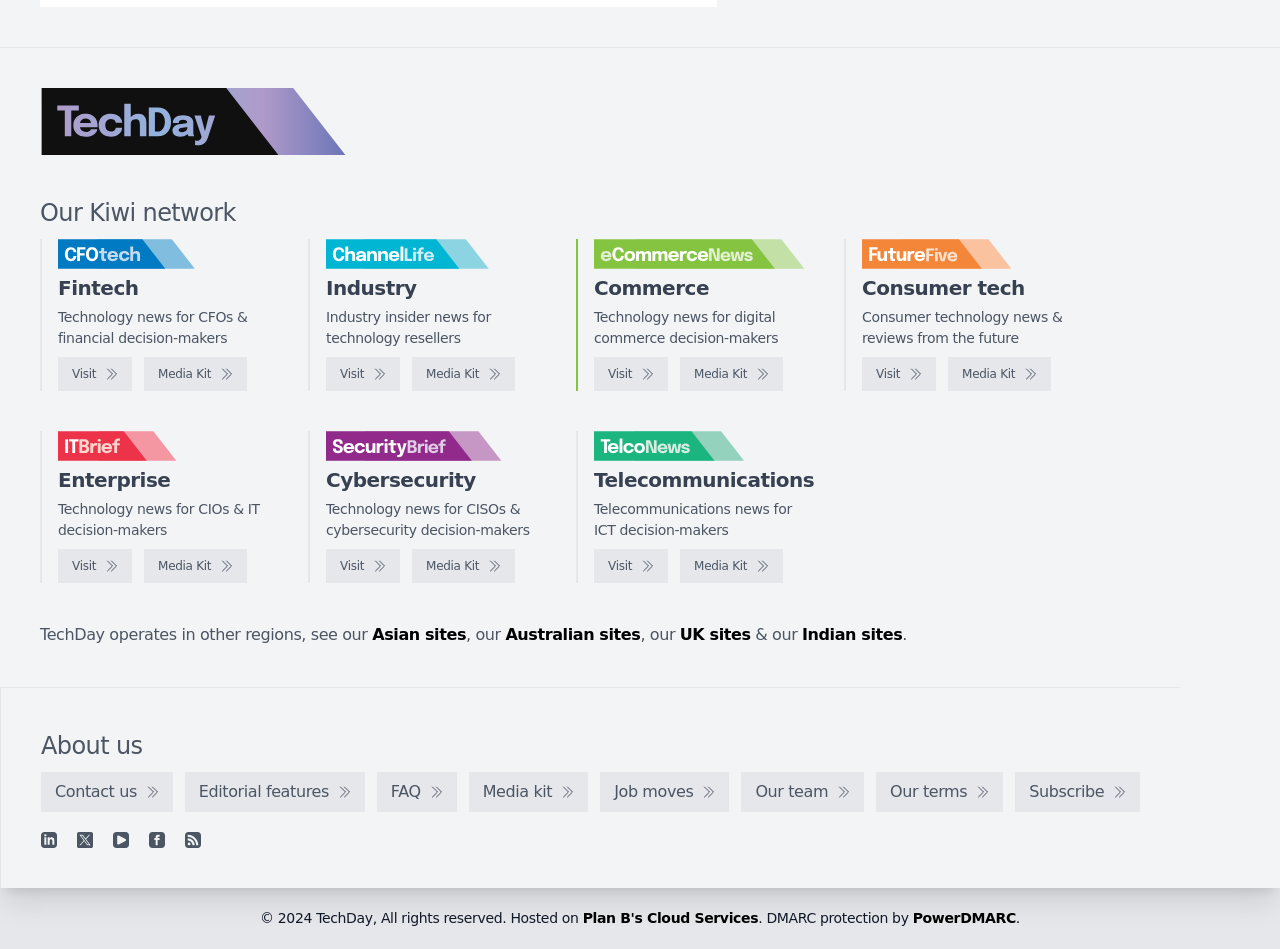What is the category of the news for CIOs and IT decision-makers?
Please give a detailed and thorough answer to the question, covering all relevant points.

On the webpage, I can see a section dedicated to IT Brief, which has a static text 'Enterprise' and another static text 'Technology news for CIOs & IT decision-makers'. Therefore, the category of the news for CIOs and IT decision-makers is Enterprise.